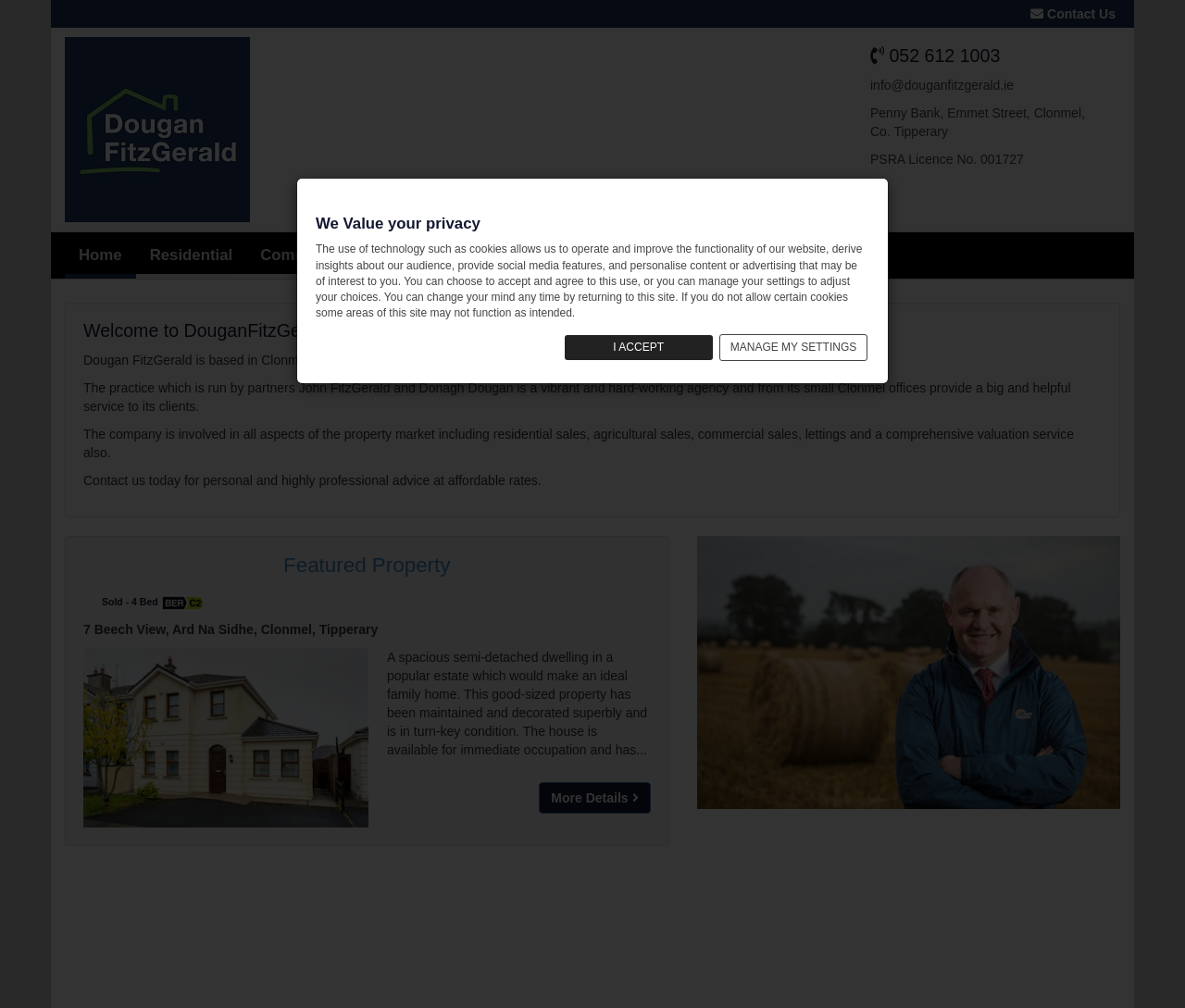What is the phone number of the company?
Based on the screenshot, respond with a single word or phrase.

052 612 1003